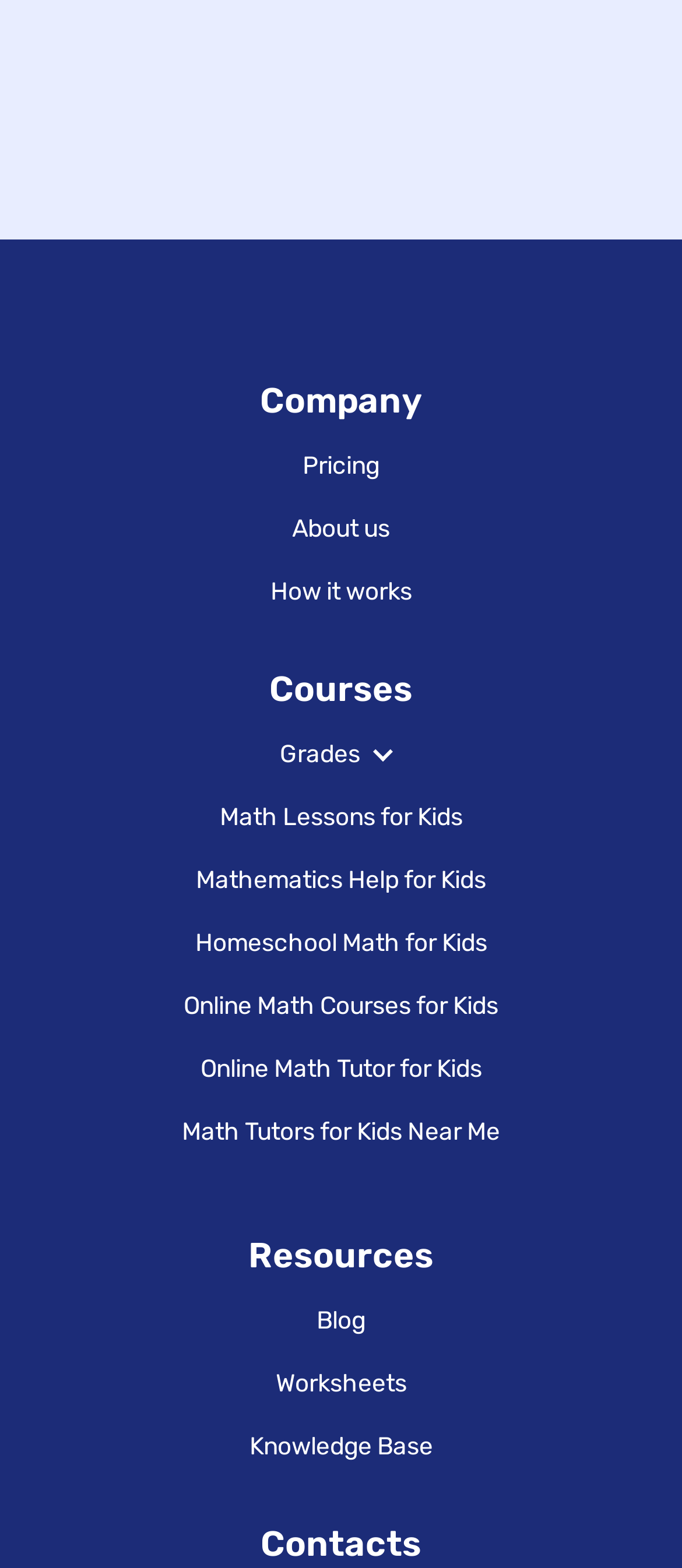Using floating point numbers between 0 and 1, provide the bounding box coordinates in the format (top-left x, top-left y, bottom-right x, bottom-right y). Locate the UI element described here: Pricing

[0.444, 0.288, 0.556, 0.307]